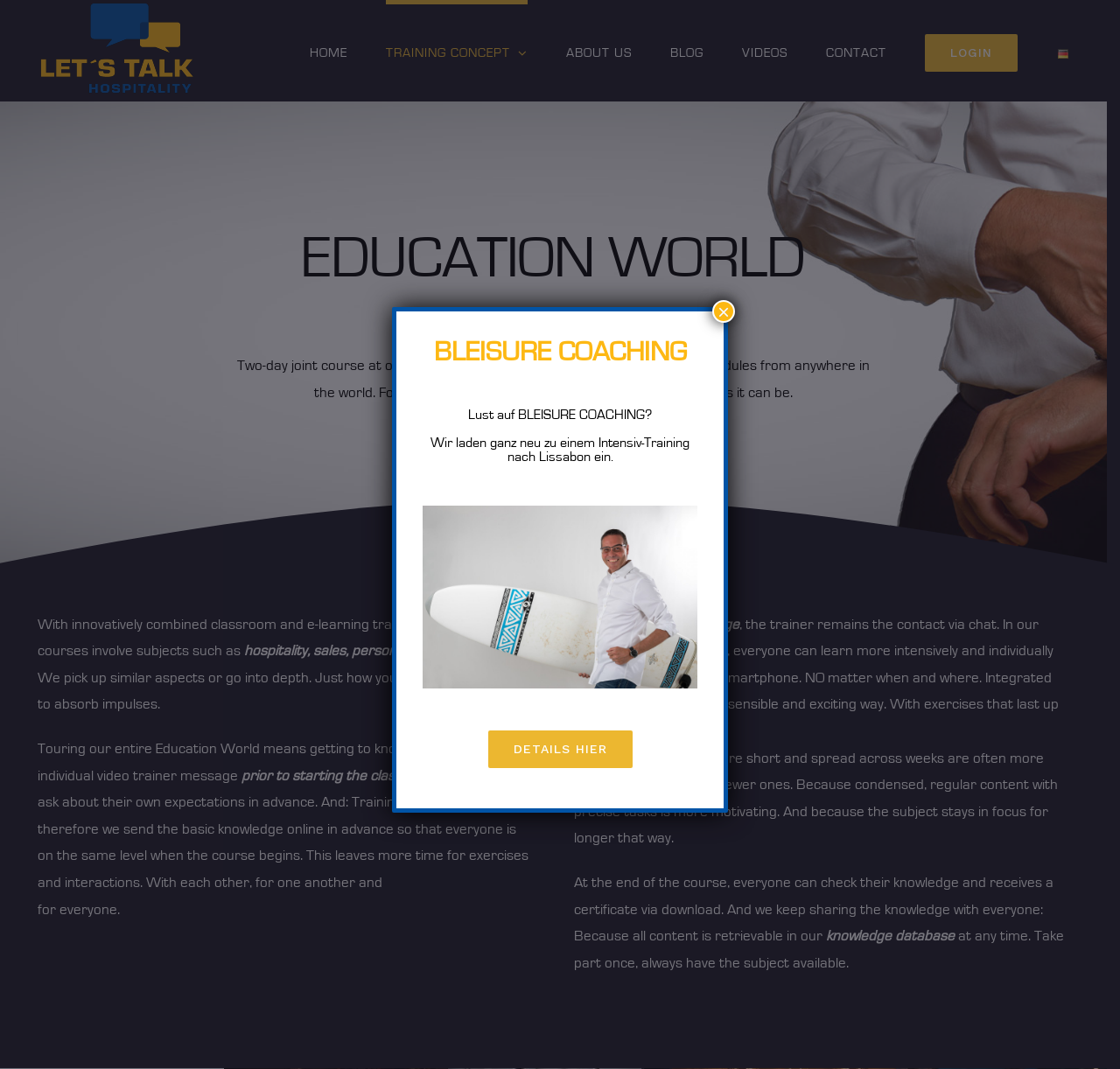Bounding box coordinates are specified in the format (top-left x, top-left y, bottom-right x, bottom-right y). All values are floating point numbers bounded between 0 and 1. Please provide the bounding box coordinate of the region this sentence describes: TRAINING CONCEPT

[0.344, 0.0, 0.471, 0.095]